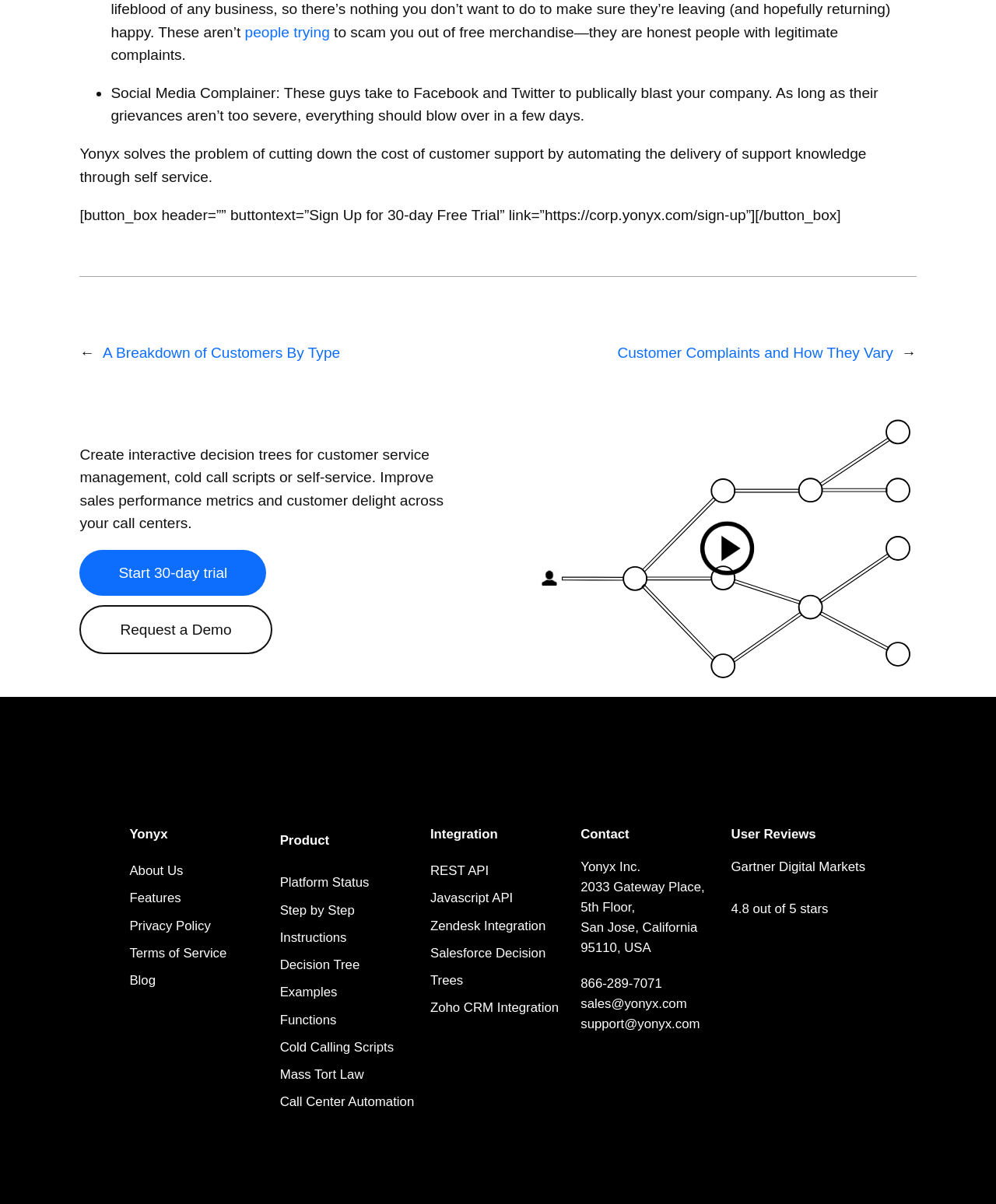Extract the bounding box coordinates for the described element: "Call Center Automation". The coordinates should be represented as four float numbers between 0 and 1: [left, top, right, bottom].

[0.281, 0.909, 0.416, 0.921]